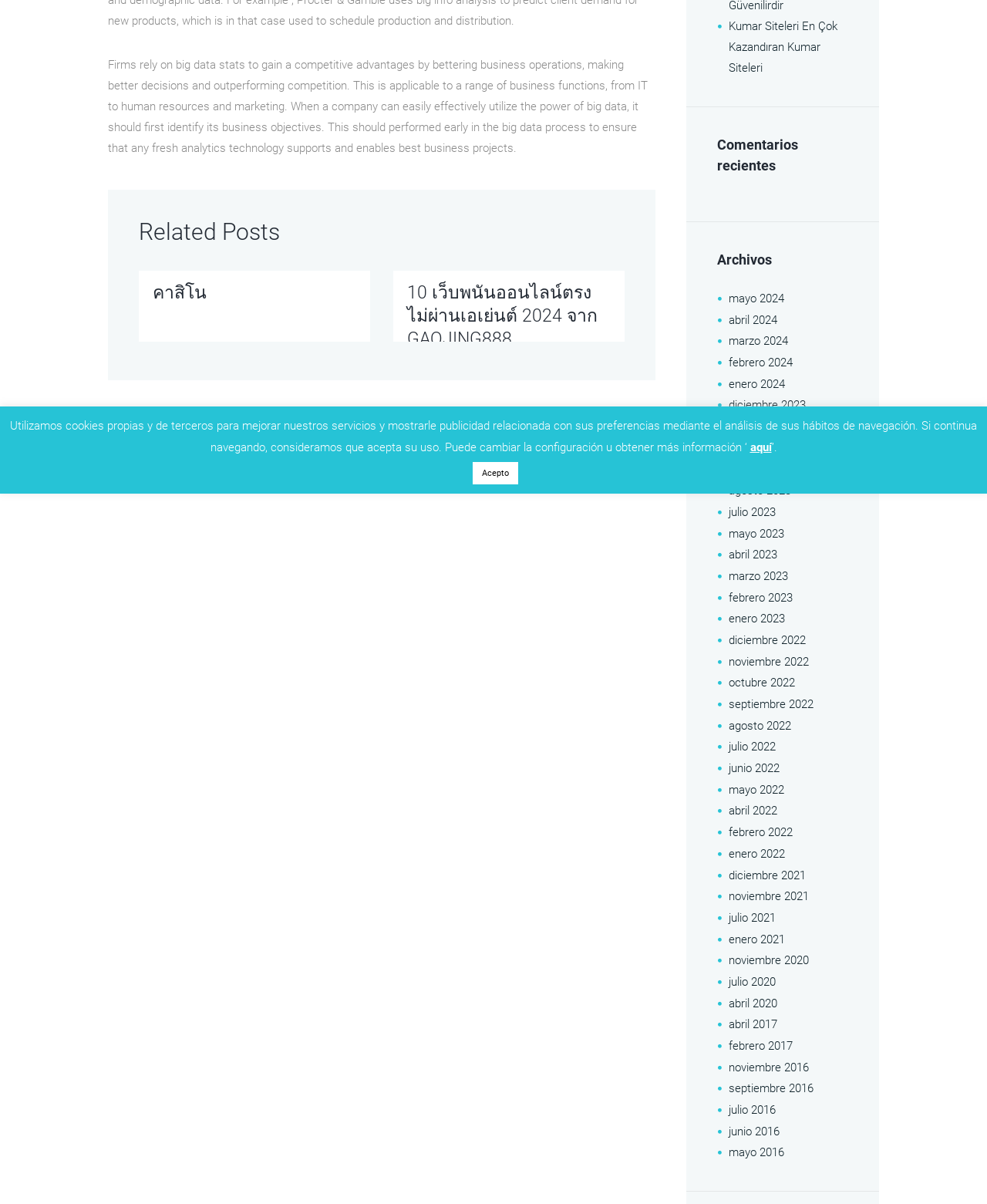Please predict the bounding box coordinates (top-left x, top-left y, bottom-right x, bottom-right y) for the UI element in the screenshot that fits the description: 10 เว็บพนันออนไลน์ตรงไม่ผ่านเอเย่นต์ 2024 จาก GAOJING888

[0.413, 0.234, 0.606, 0.29]